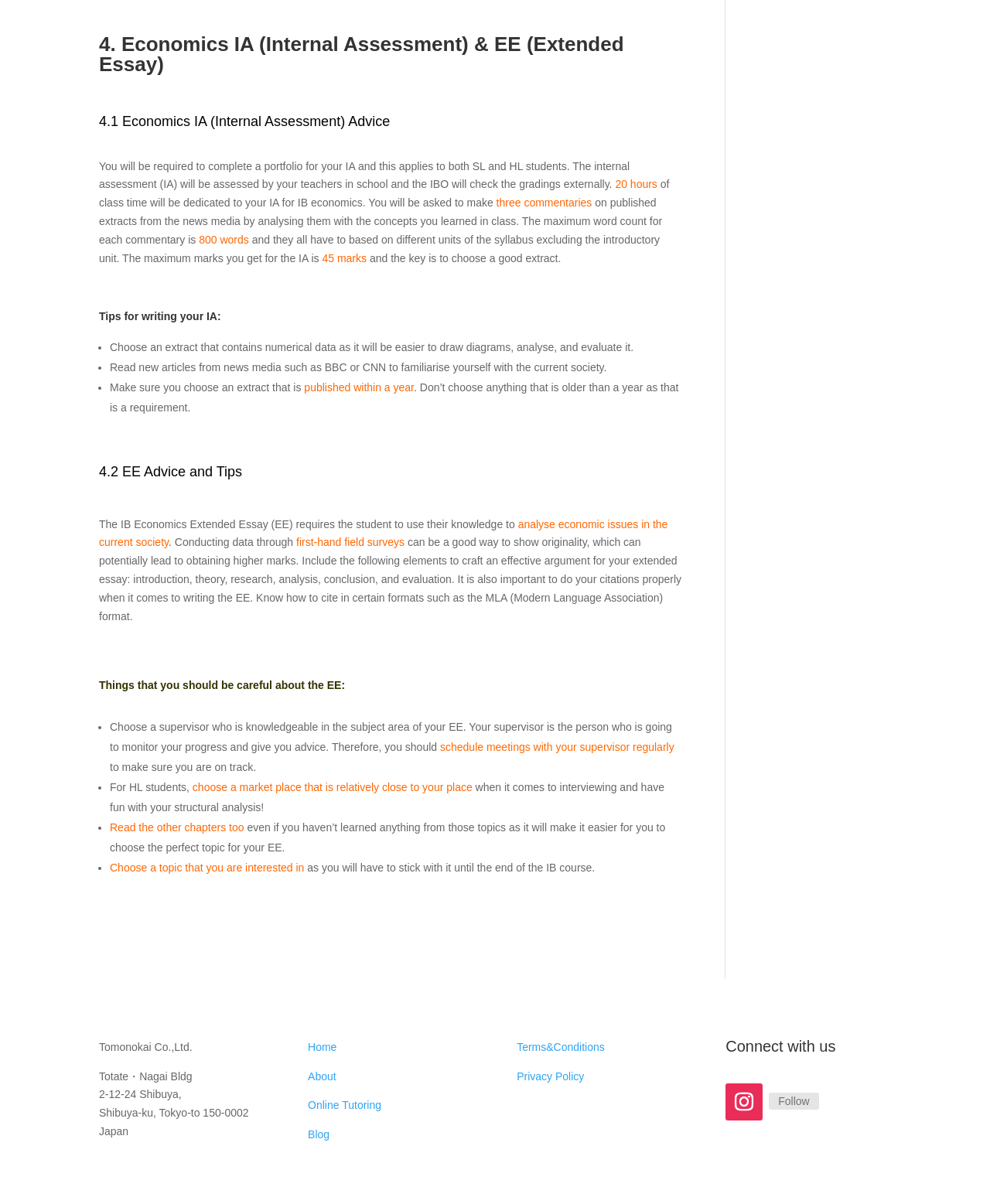What is the maximum word count for each commentary in IB Economics IA?
Please provide a single word or phrase as the answer based on the screenshot.

800 words